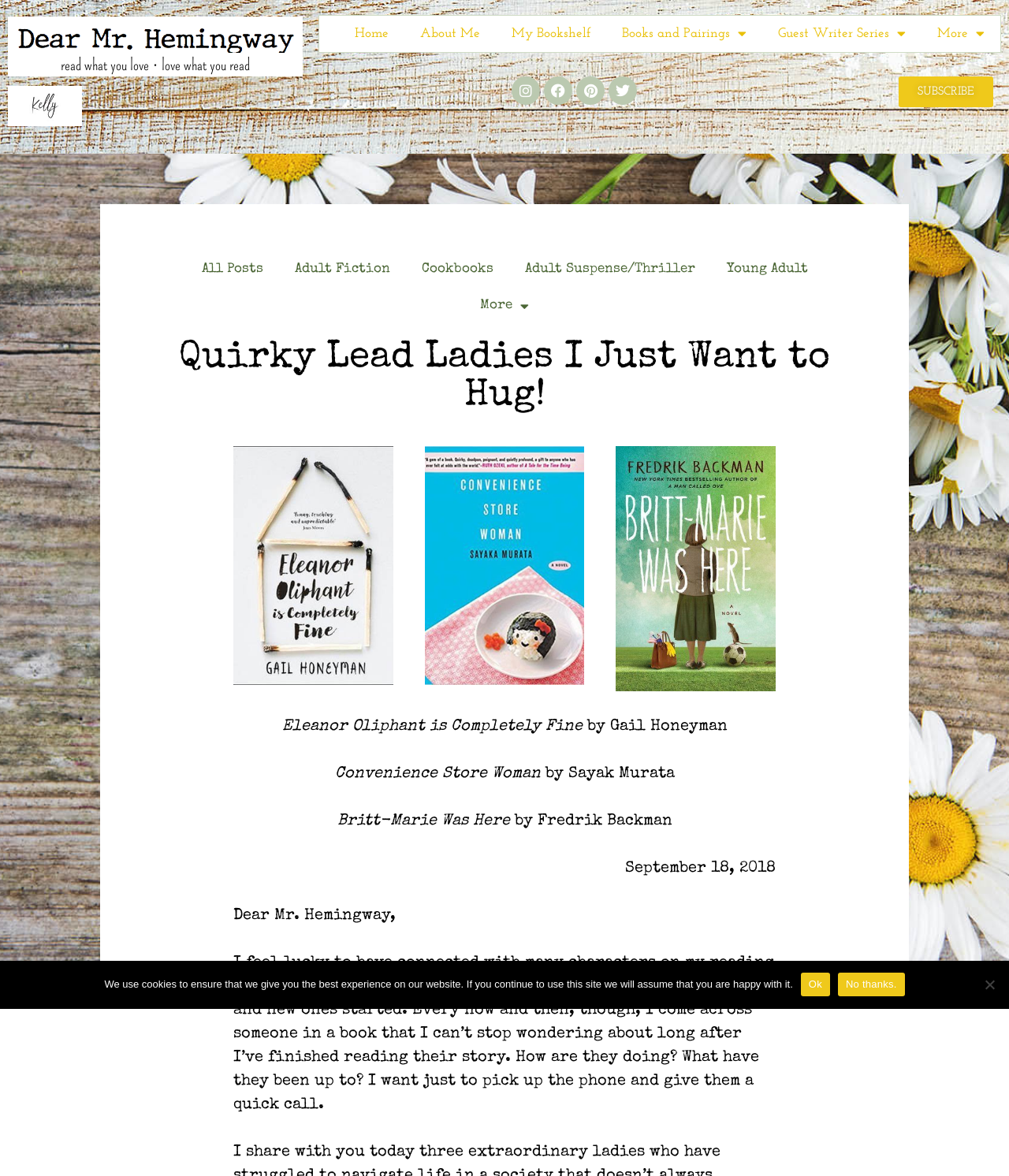Find and provide the bounding box coordinates for the UI element described here: "Cookbooks". The coordinates should be given as four float numbers between 0 and 1: [left, top, right, bottom].

[0.402, 0.214, 0.504, 0.245]